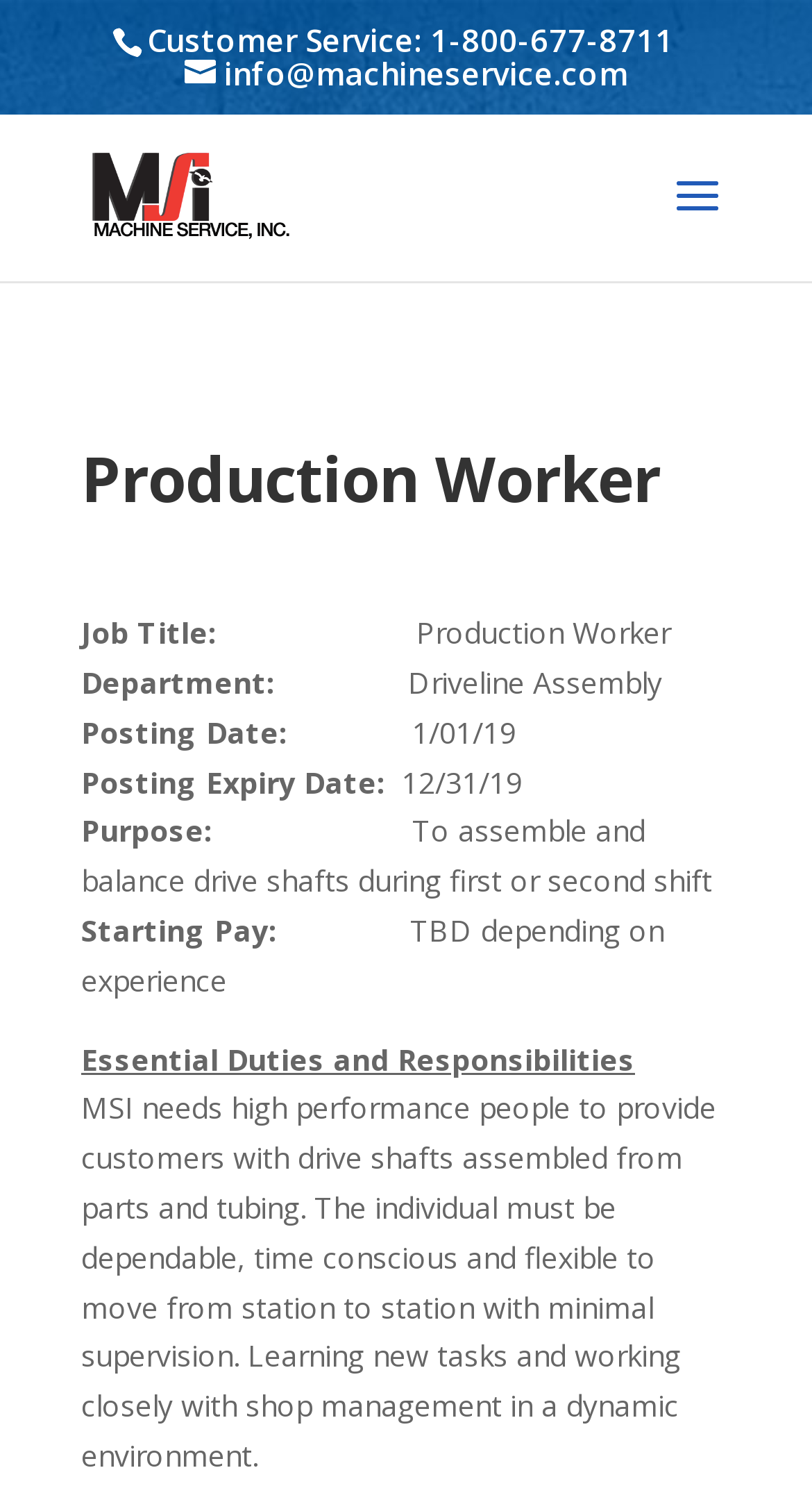Respond to the following query with just one word or a short phrase: 
What is the job title of the production worker?

Production Worker